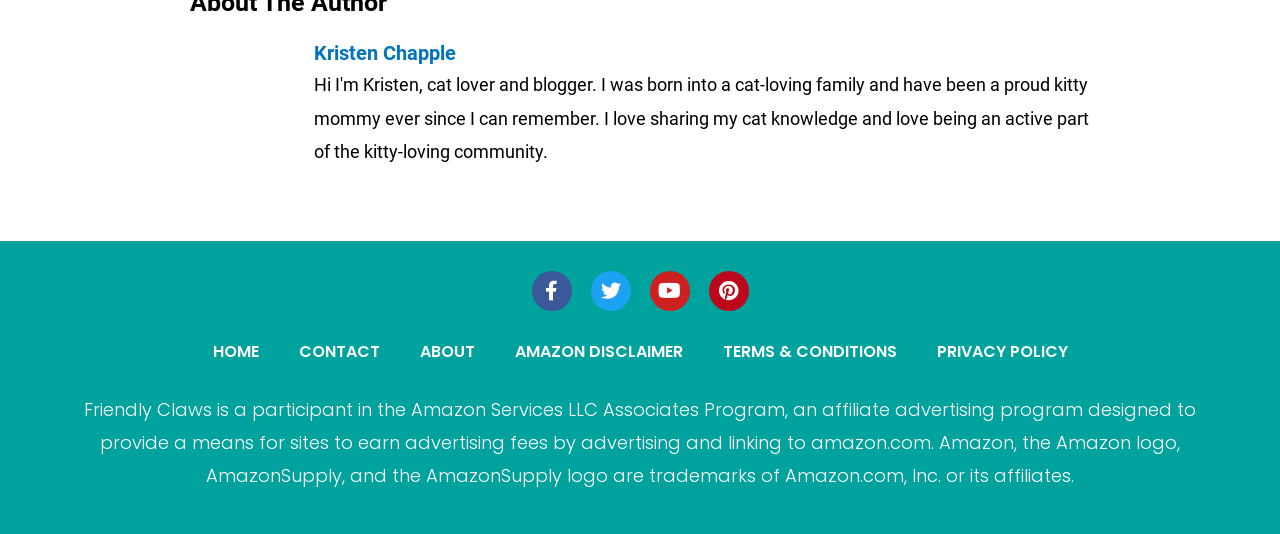Indicate the bounding box coordinates of the clickable region to achieve the following instruction: "visit Kristen Chapple's page."

[0.245, 0.072, 0.852, 0.128]